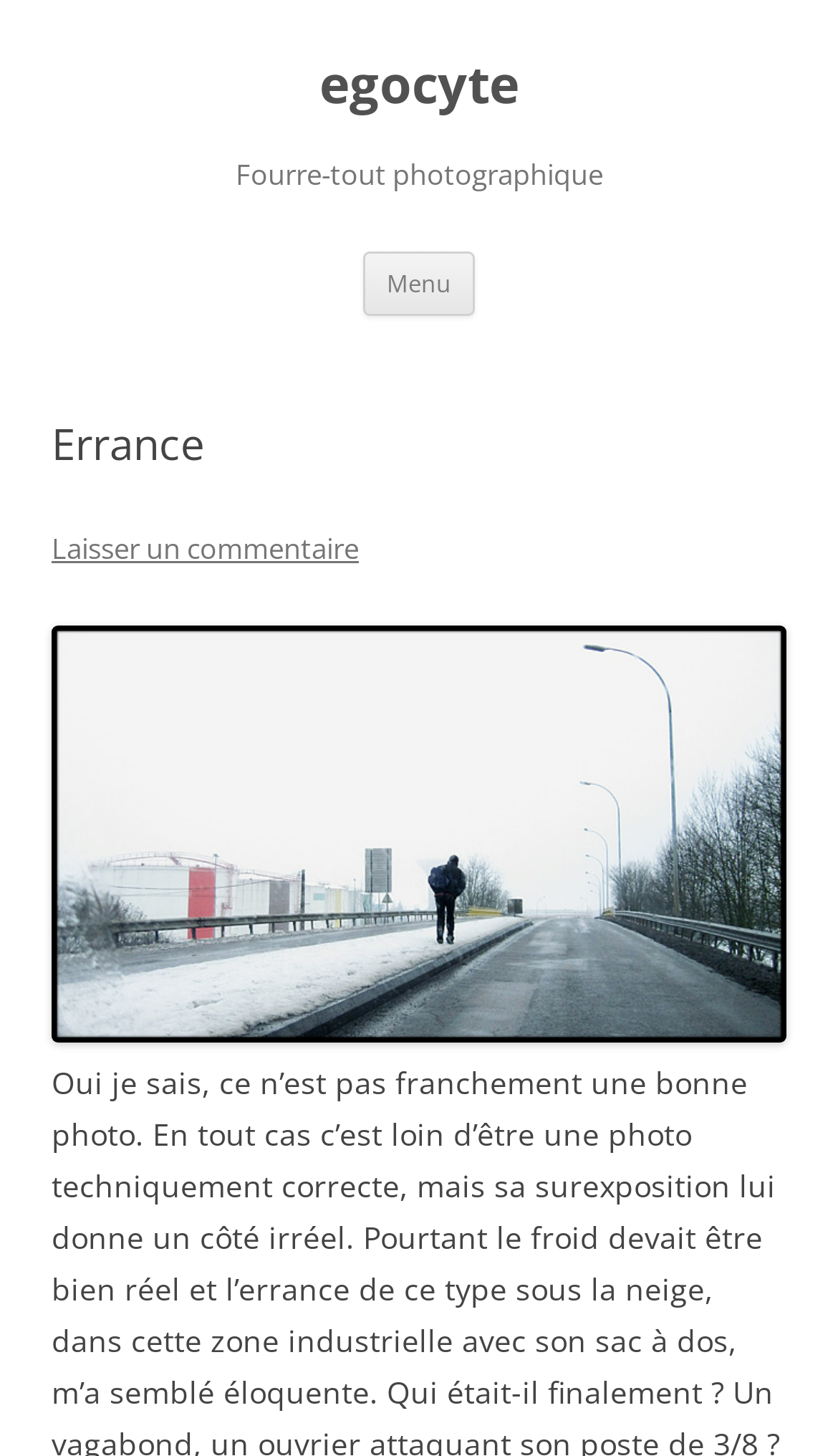Locate the bounding box of the UI element with the following description: "Laisser un commentaire".

[0.062, 0.363, 0.428, 0.389]